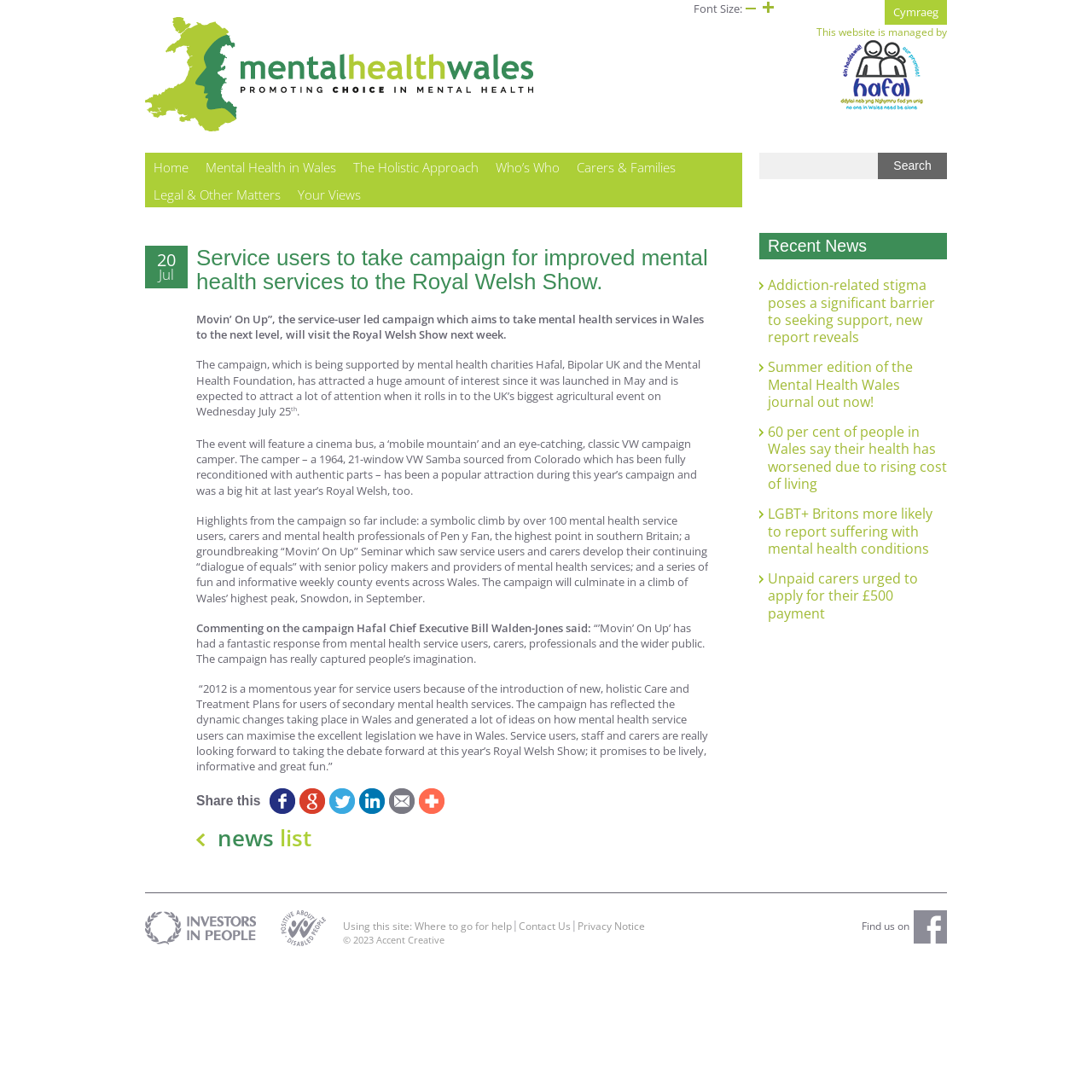Locate and provide the bounding box coordinates for the HTML element that matches this description: "parent_node: Share this title="Email"".

[0.354, 0.722, 0.382, 0.745]